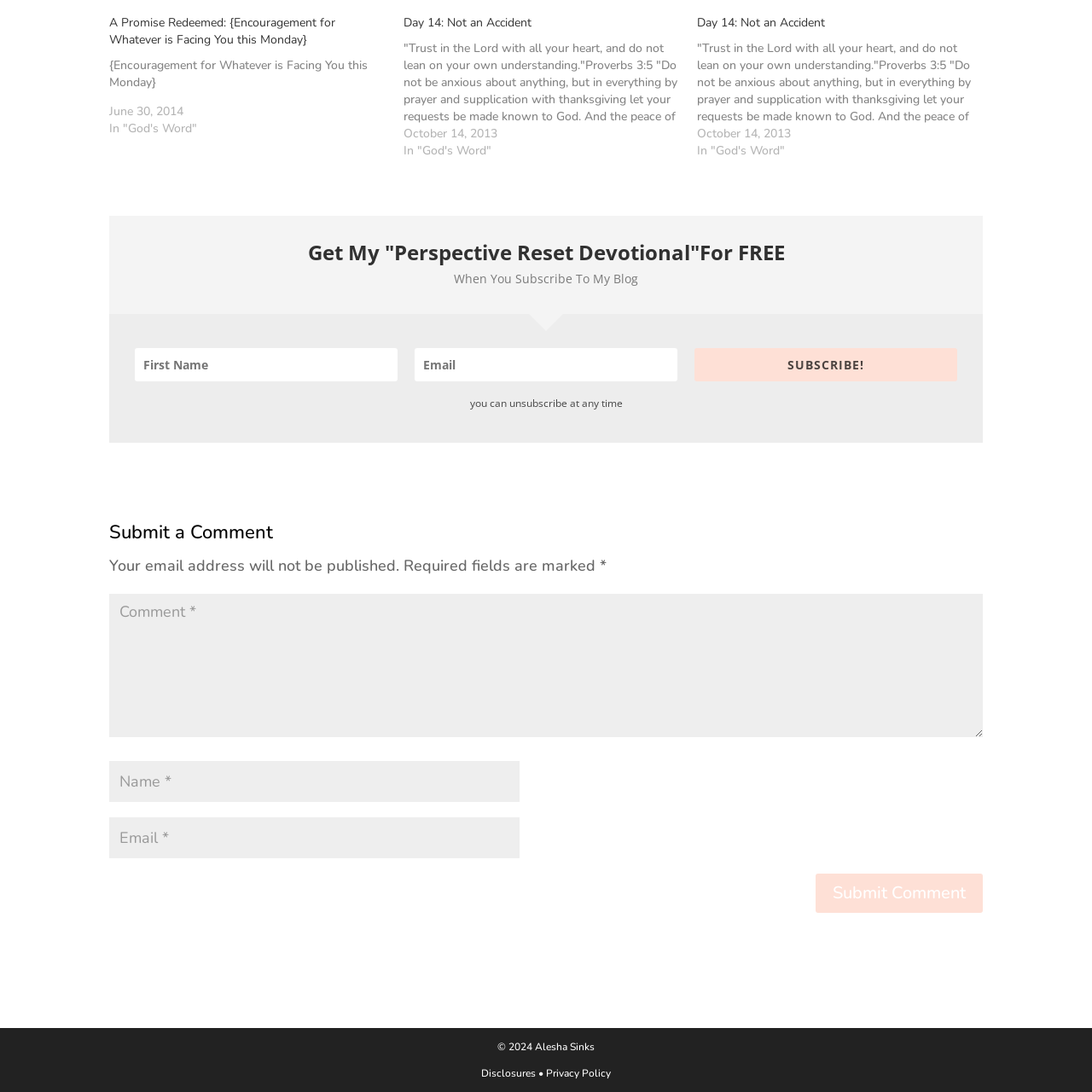Please locate the clickable area by providing the bounding box coordinates to follow this instruction: "Read the post 'A Promise Redeemed: Encouragement for Whatever is Facing You this Monday'".

[0.1, 0.013, 0.369, 0.125]